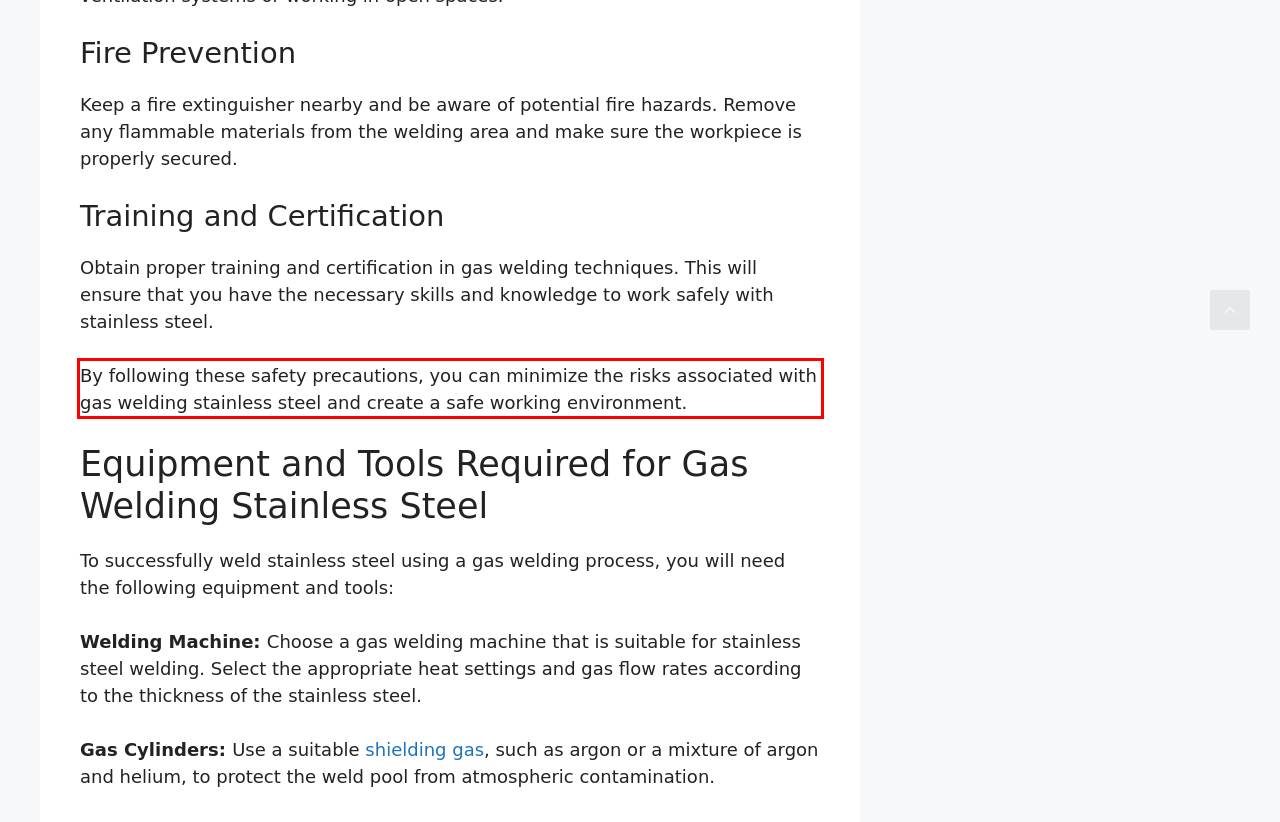Analyze the red bounding box in the provided webpage screenshot and generate the text content contained within.

By following these safety precautions, you can minimize the risks associated with gas welding stainless steel and create a safe working environment.